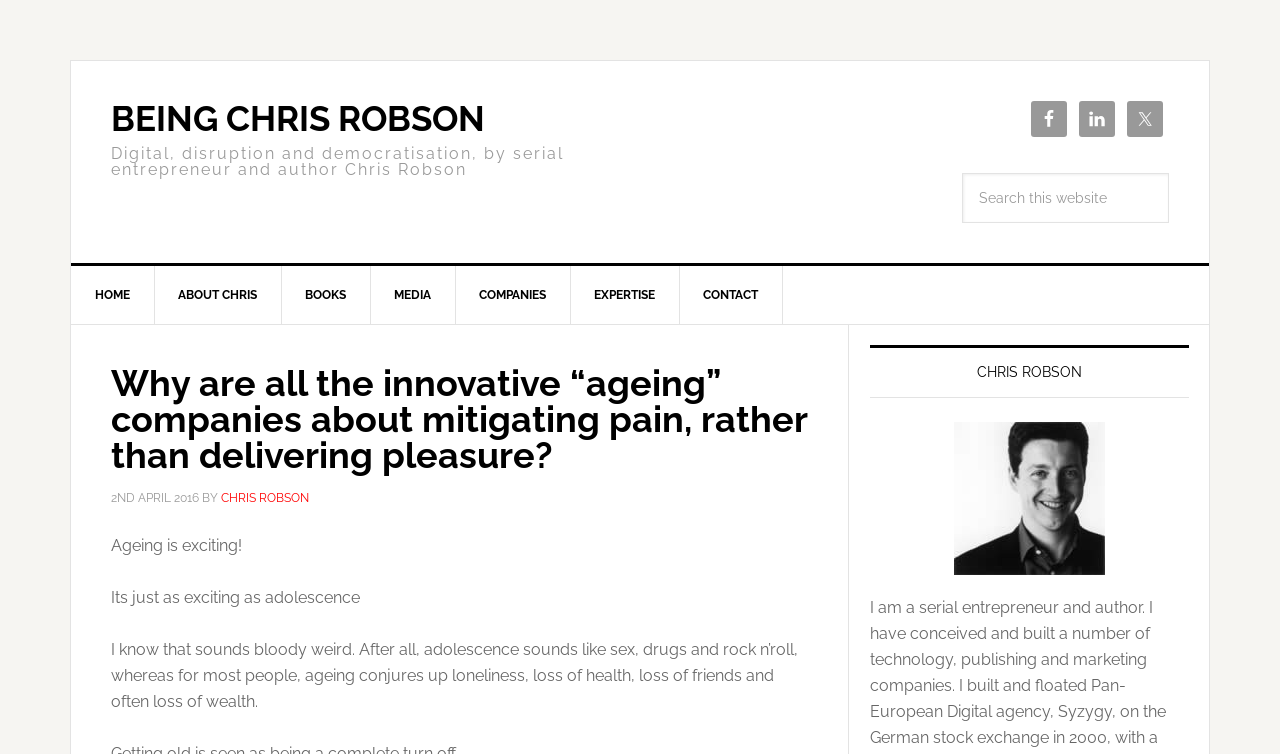What is the name of the image on the webpage?
Using the image as a reference, deliver a detailed and thorough answer to the question.

The image on the webpage is named 'chrisrobson' and it can be found on the right side of the webpage, below the navigation menu.